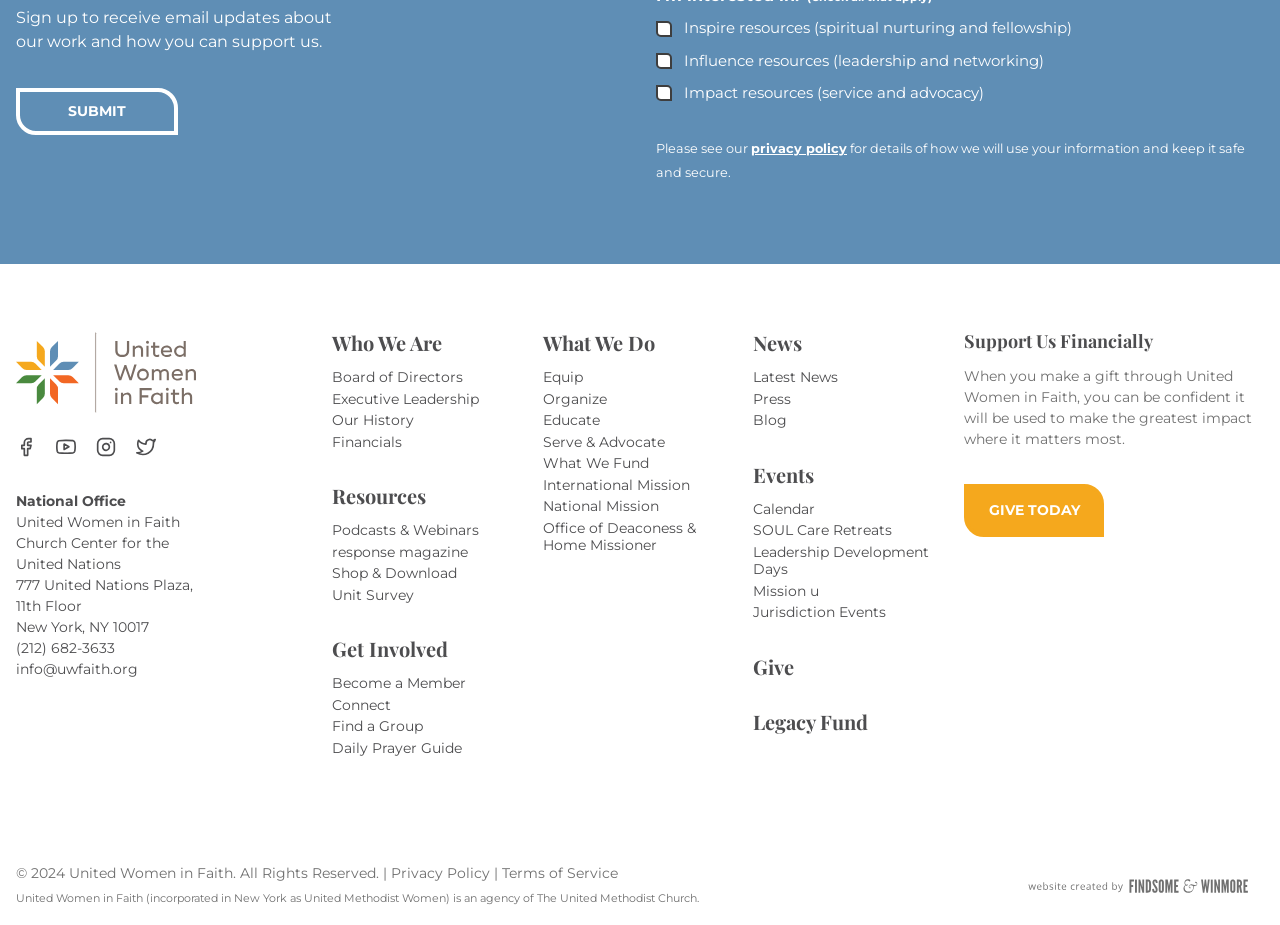Give a one-word or short-phrase answer to the following question: 
What is the phone number of the organization?

(212) 682-3633